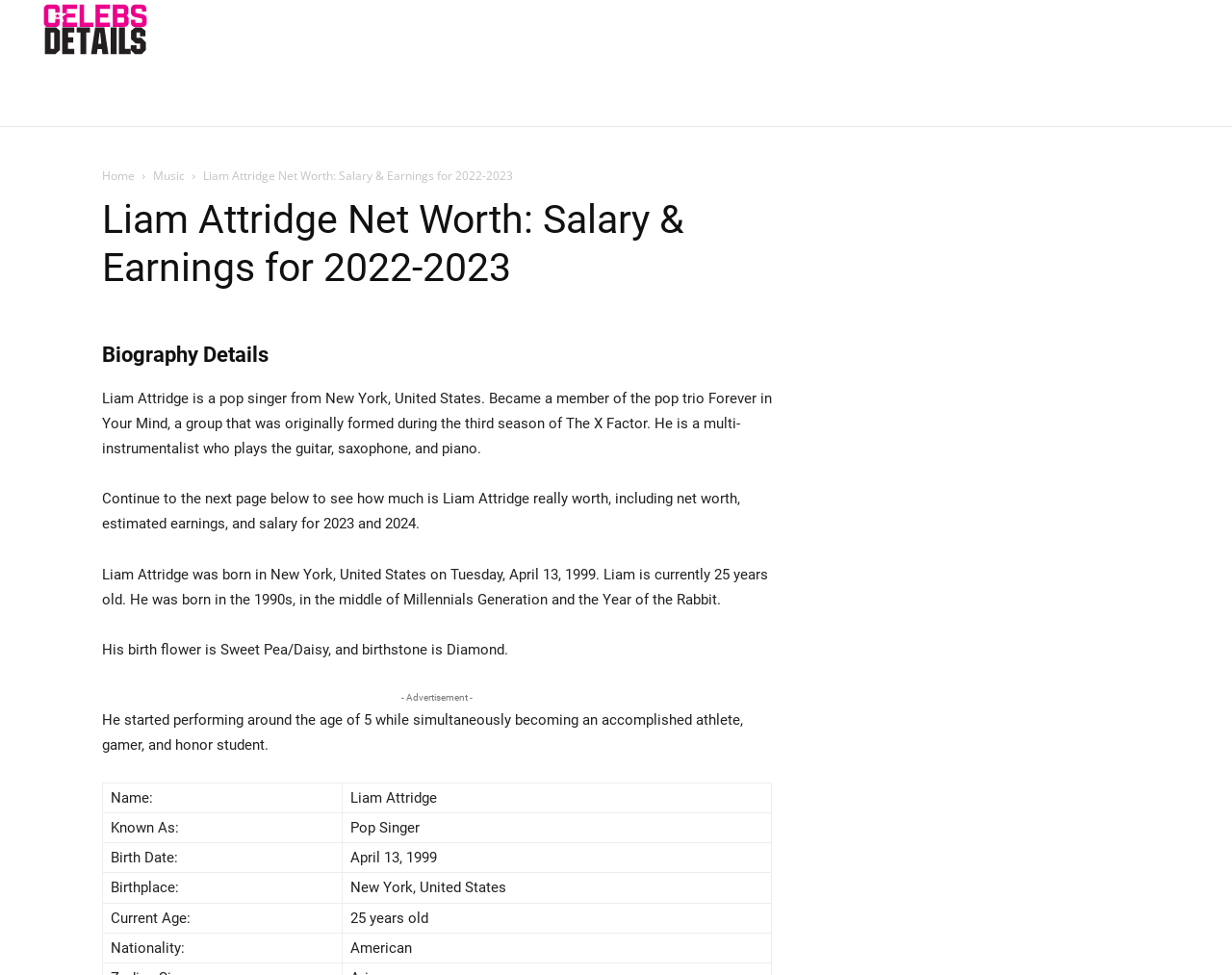What is the purpose of the table in the biography details section? Based on the image, give a response in one word or a short phrase.

To list Liam Attridge's biography details